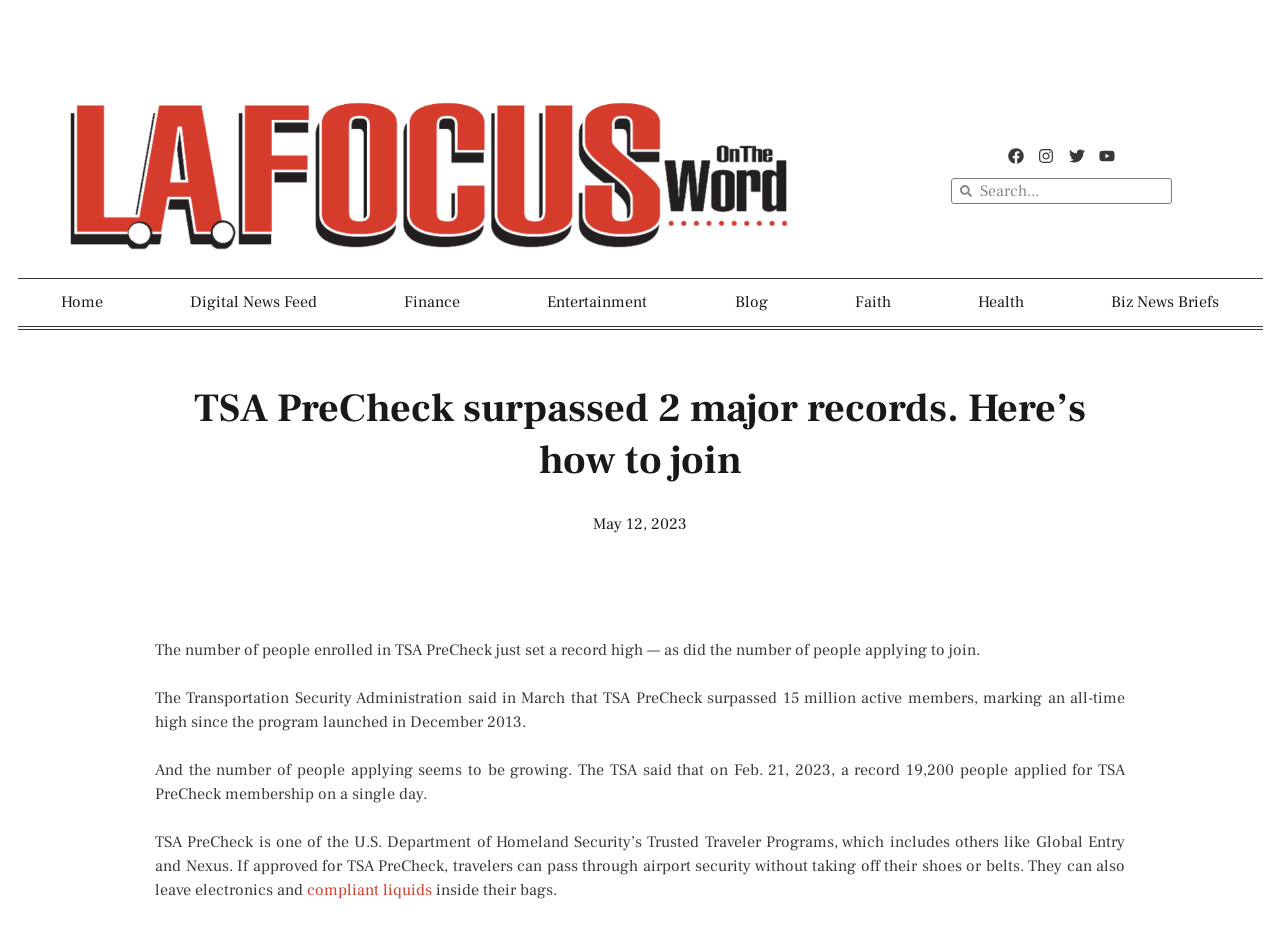Bounding box coordinates must be specified in the format (top-left x, top-left y, bottom-right x, bottom-right y). All values should be floating point numbers between 0 and 1. What are the bounding box coordinates of the UI element described as: compliant liquids

[0.24, 0.949, 0.338, 0.971]